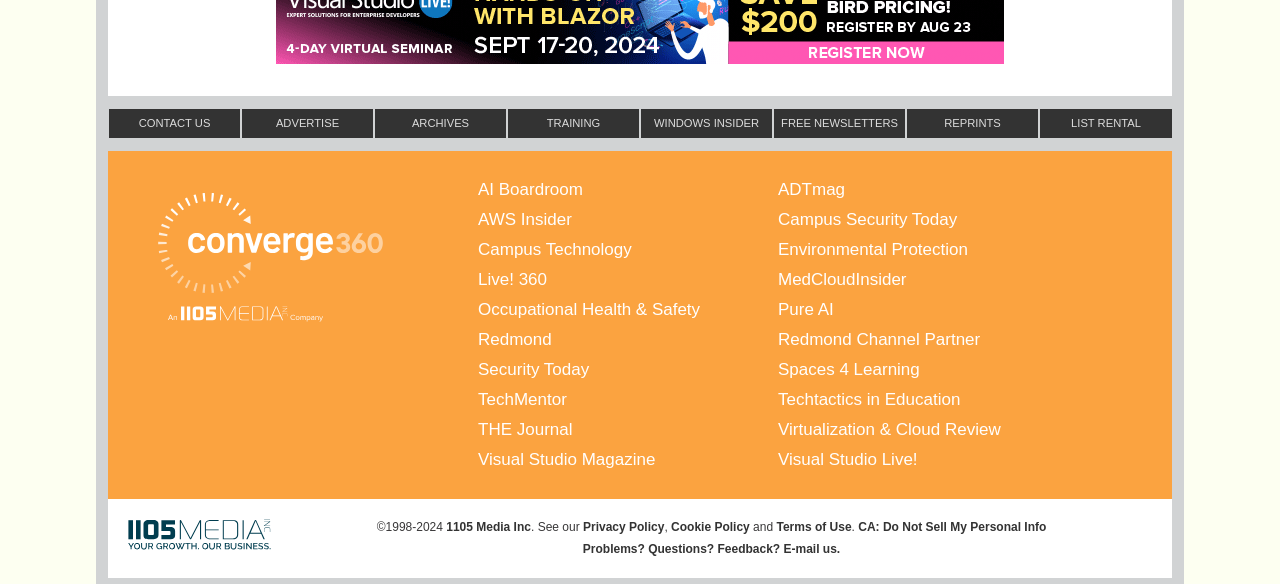Please identify the bounding box coordinates of the clickable element to fulfill the following instruction: "Read about AI Boardroom". The coordinates should be four float numbers between 0 and 1, i.e., [left, top, right, bottom].

[0.373, 0.3, 0.608, 0.351]